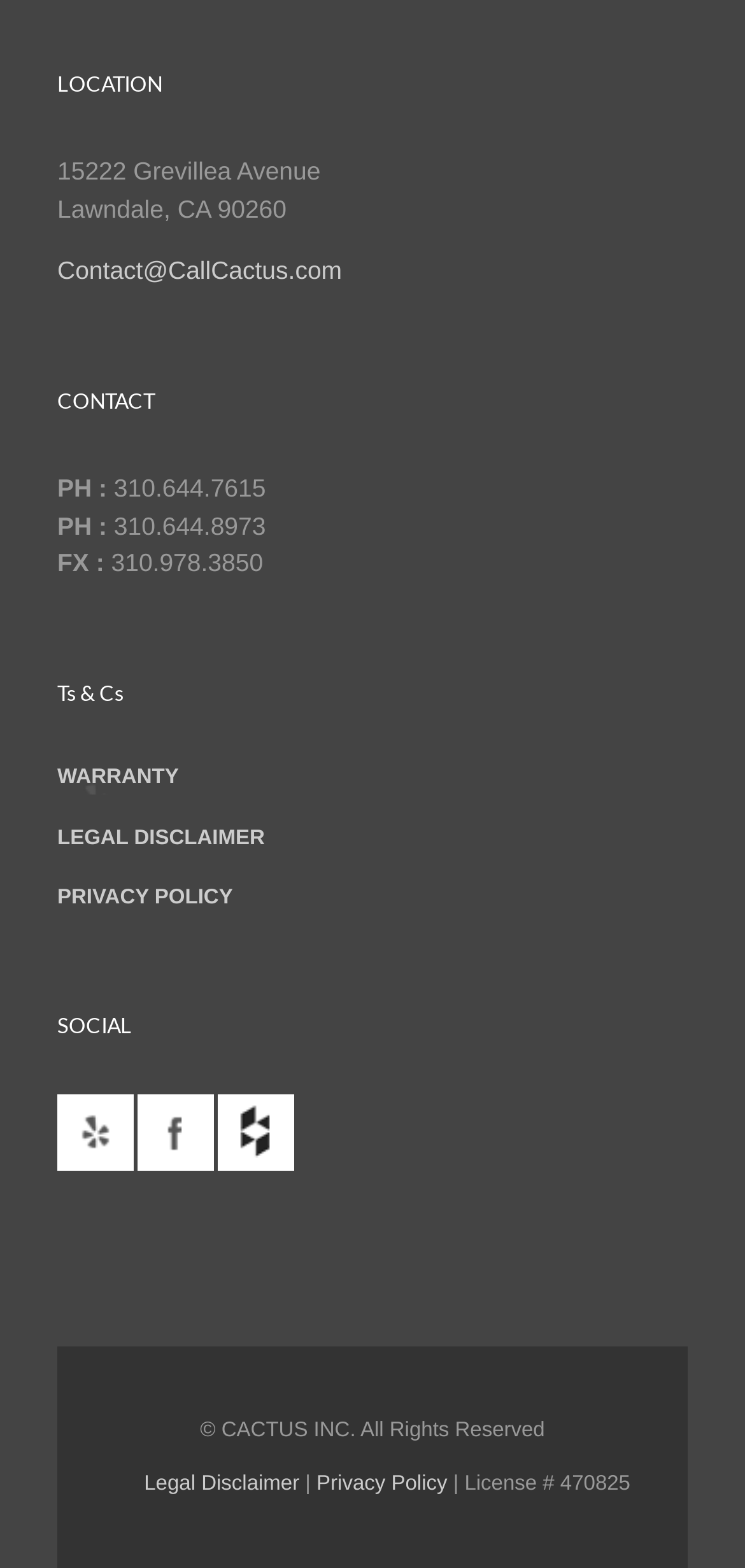With reference to the screenshot, provide a detailed response to the question below:
What is the link to the privacy policy?

The link to the privacy policy can be found in the 'Ts & Cs' section, which is a heading element, and the link 'PRIVACY POLICY' is one of the options listed.